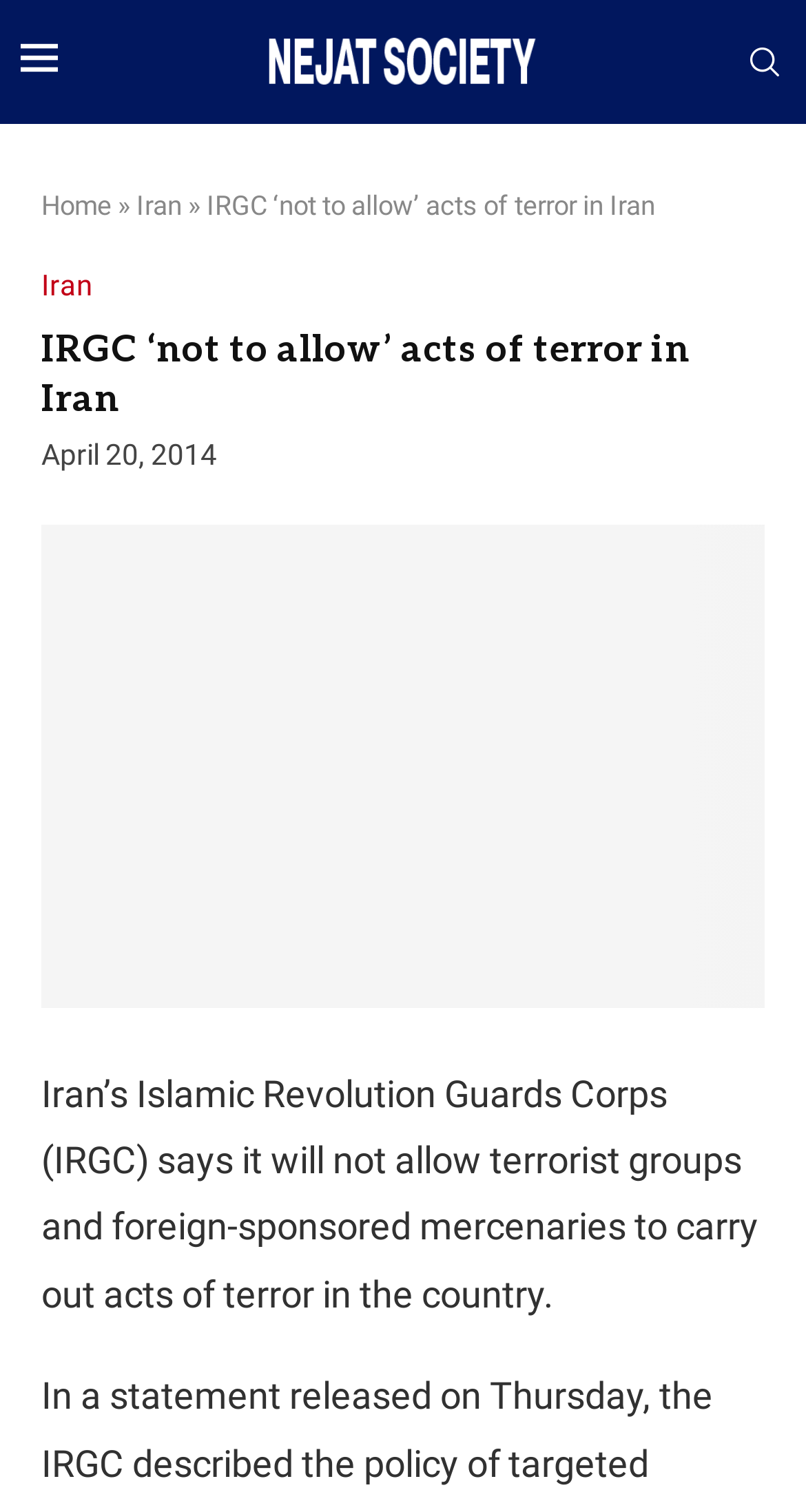What is the name of the organization mentioned in the webpage?
Based on the image, give a concise answer in the form of a single word or short phrase.

IRGC